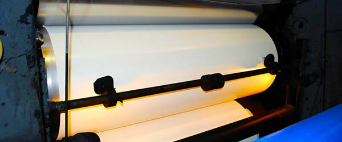What is the purpose of the rollers in this machine?
Provide a concise answer using a single word or phrase based on the image.

Ensure uniform thickness